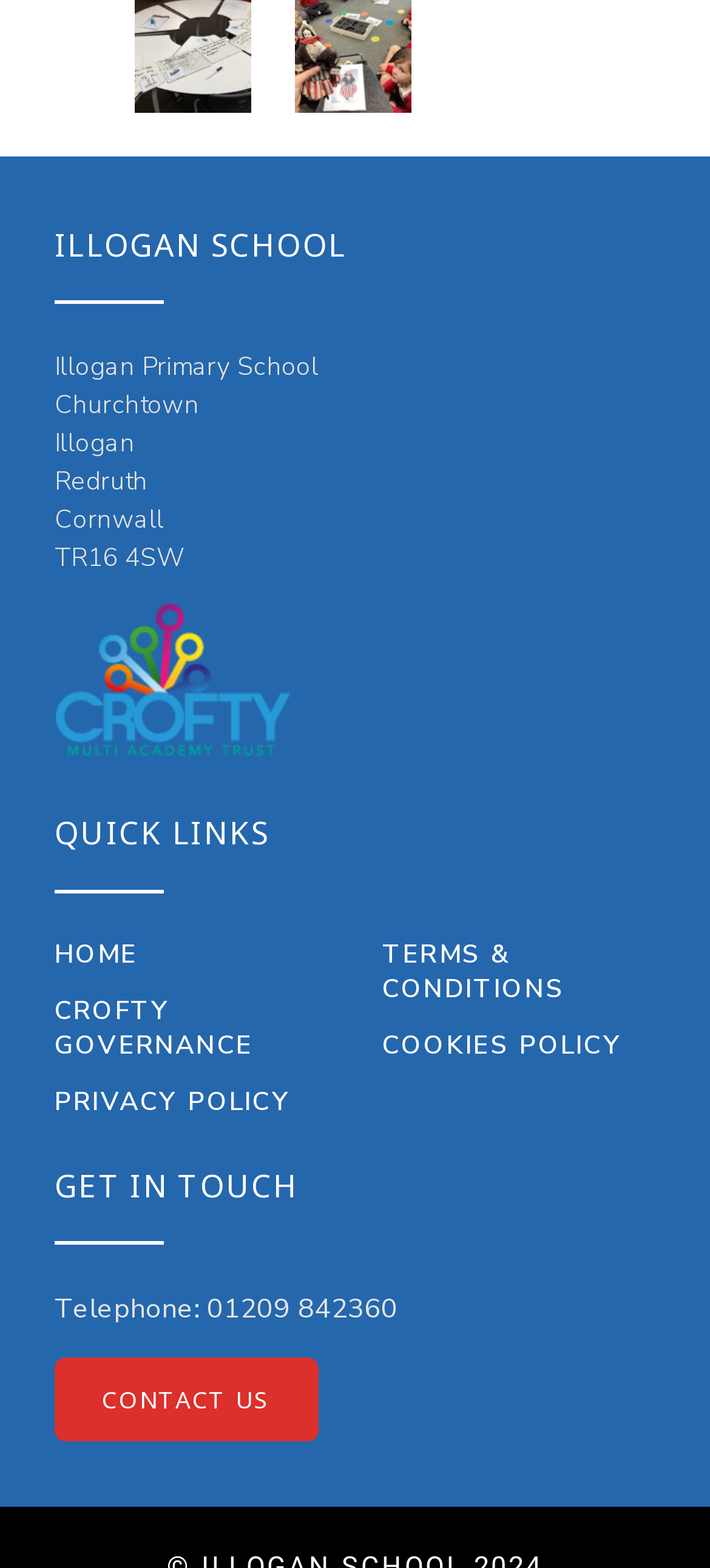What is the telephone number of the school?
Look at the image and answer the question with a single word or phrase.

01209 842360